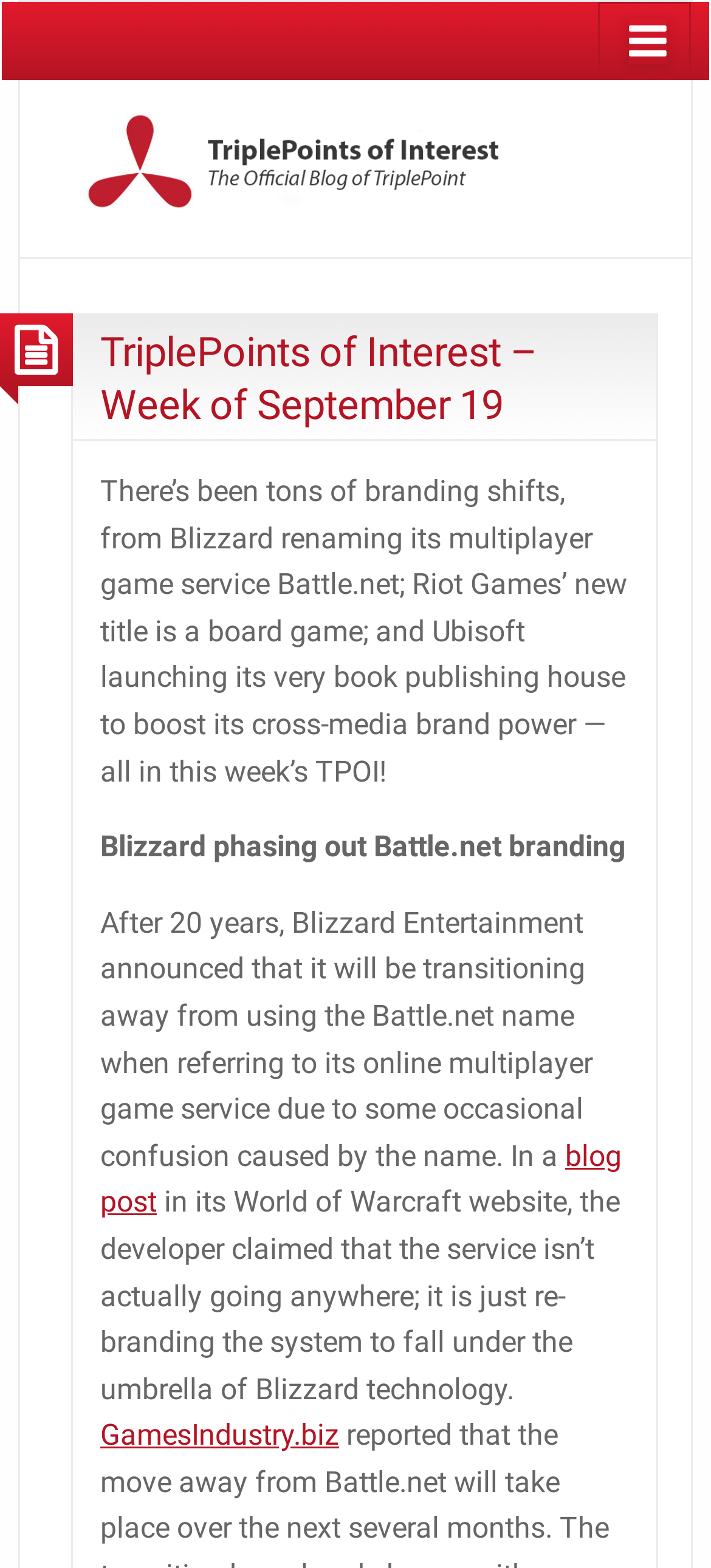Please examine the image and answer the question with a detailed explanation:
What type of game is Riot Games' new title?

The webpage mentions that Riot Games' new title is a board game, which is stated in the first paragraph that summarizes the branding shifts in the gaming industry.